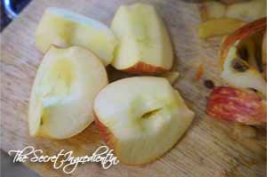Formulate a detailed description of the image content.

The image showcases freshly cut apple slices placed on a wooden chopping board. The apples, likely variety known for their sweetness and crispness, are partially peeled, revealing their pale yellow flesh. In the background, hints of apple peels can be seen, indicating the preparation process. This context aligns with a recipe for Apple Lapsi, a delicious dessert that combines the fruity flavors of apples with other nutritious ingredients. The vibrant color and texture of the apples suggest they are ripe and ready to be blended into a smooth puree, a significant step in creating this flavorful dish.